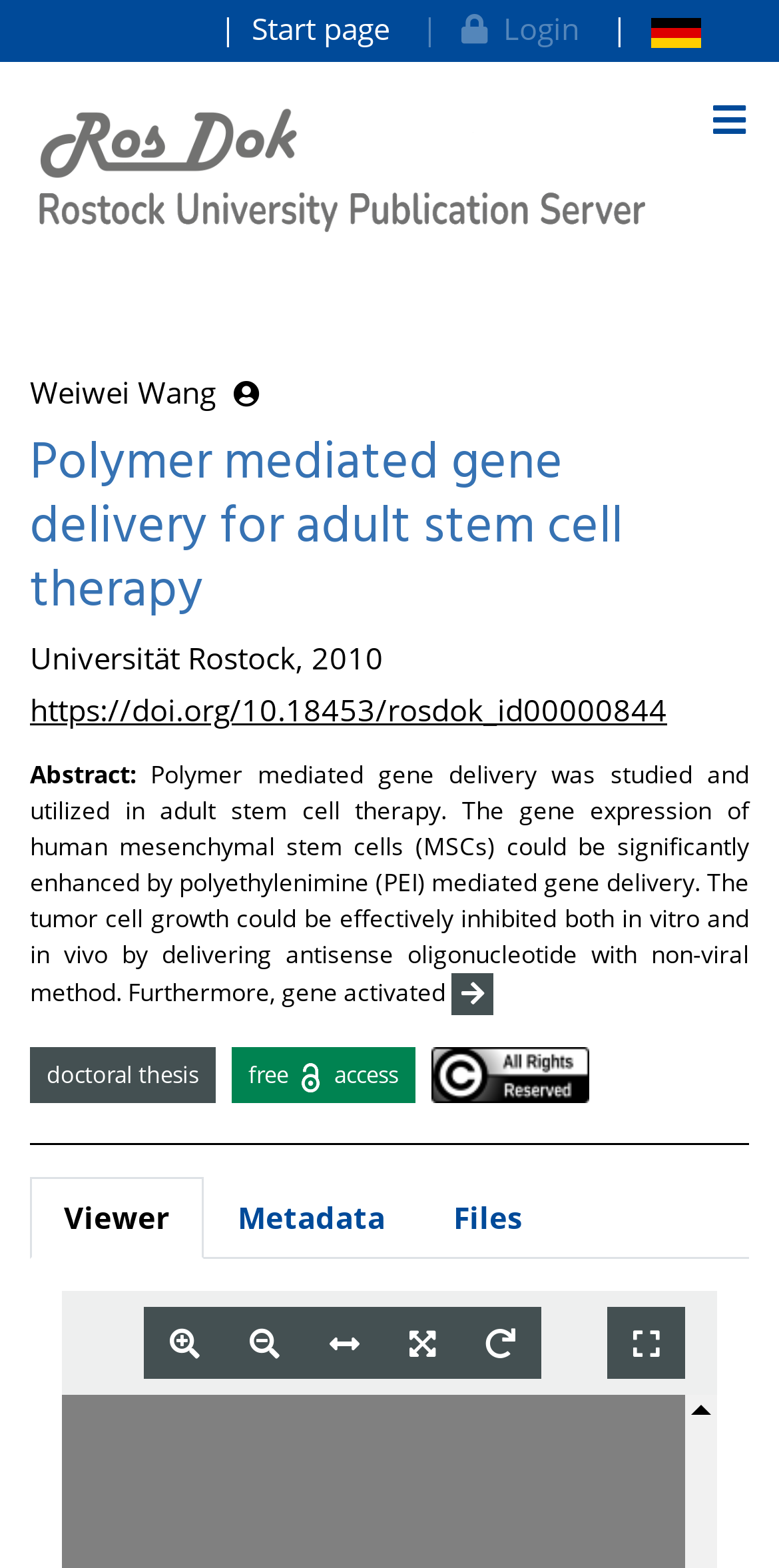Determine the bounding box coordinates of the section to be clicked to follow the instruction: "Login". The coordinates should be given as four float numbers between 0 and 1, formatted as [left, top, right, bottom].

[0.521, 0.0, 0.764, 0.037]